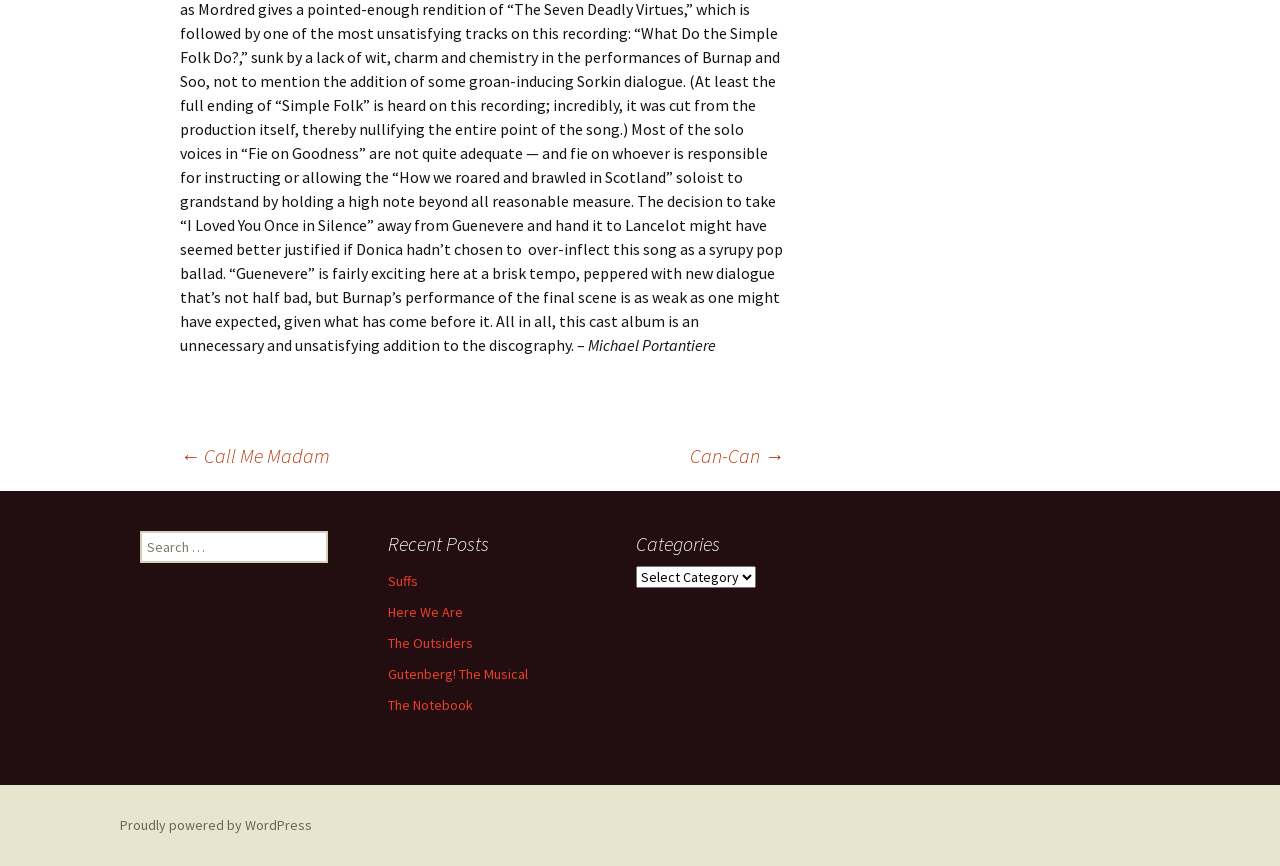Find the bounding box coordinates of the area that needs to be clicked in order to achieve the following instruction: "Go to the homepage". The coordinates should be specified as four float numbers between 0 and 1, i.e., [left, top, right, bottom].

None